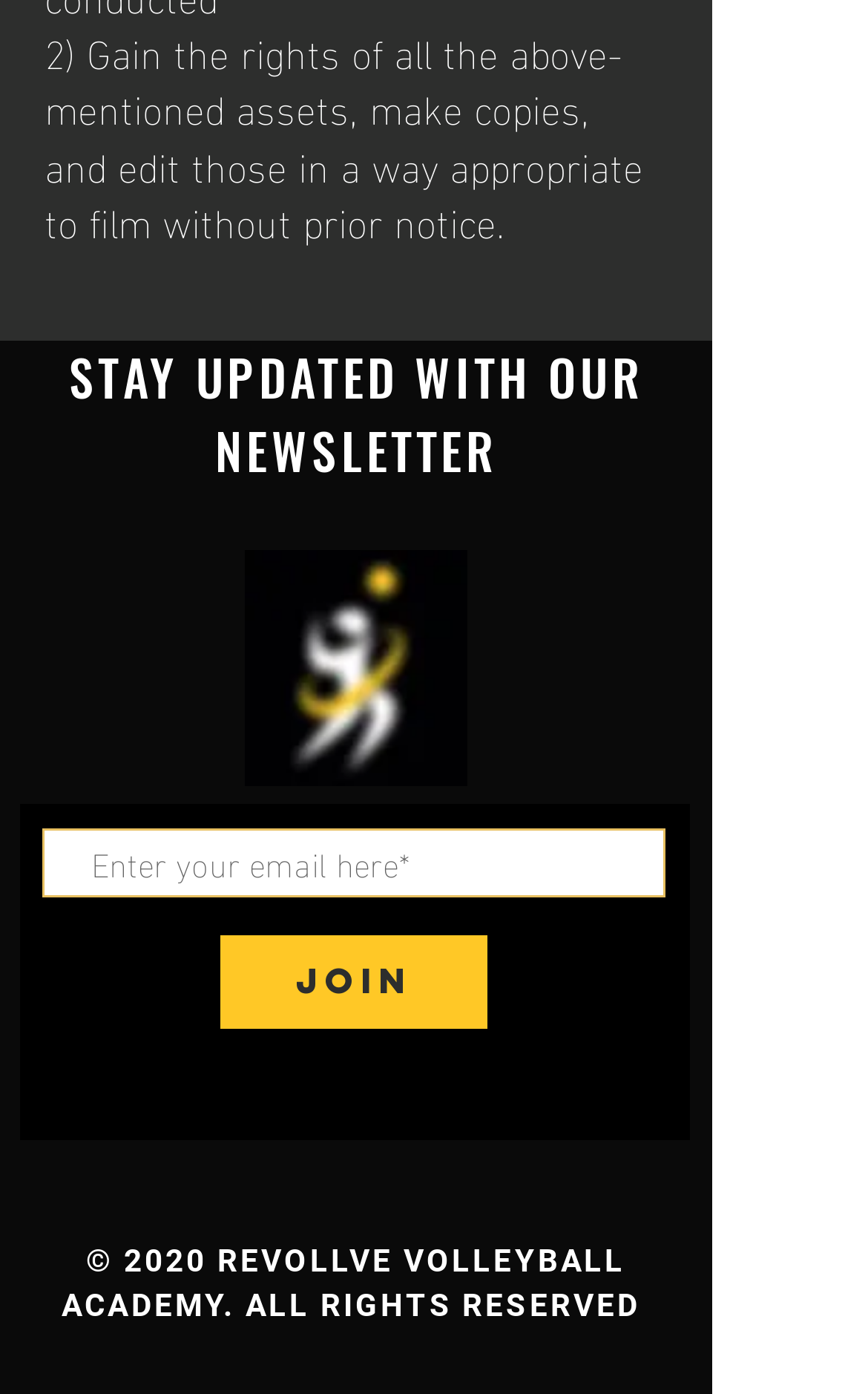Please give a succinct answer to the question in one word or phrase:
What is the purpose of the newsletter?

Stay updated